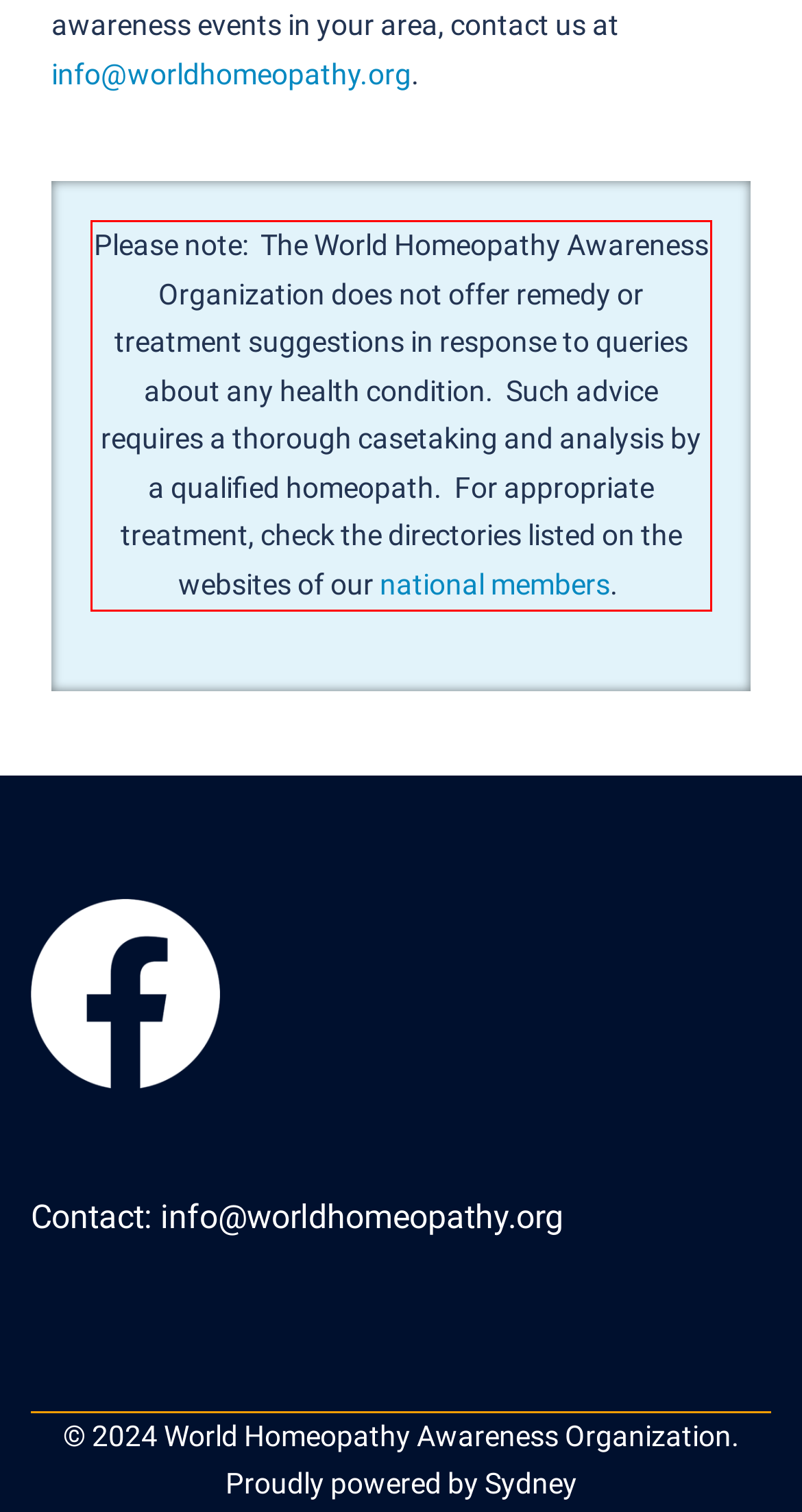View the screenshot of the webpage and identify the UI element surrounded by a red bounding box. Extract the text contained within this red bounding box.

Please note: The World Homeopathy Awareness Organization does not offer remedy or treatment suggestions in response to queries about any health condition. Such advice requires a thorough casetaking and analysis by a qualified homeopath. For appropriate treatment, check the directories listed on the websites of our national members.